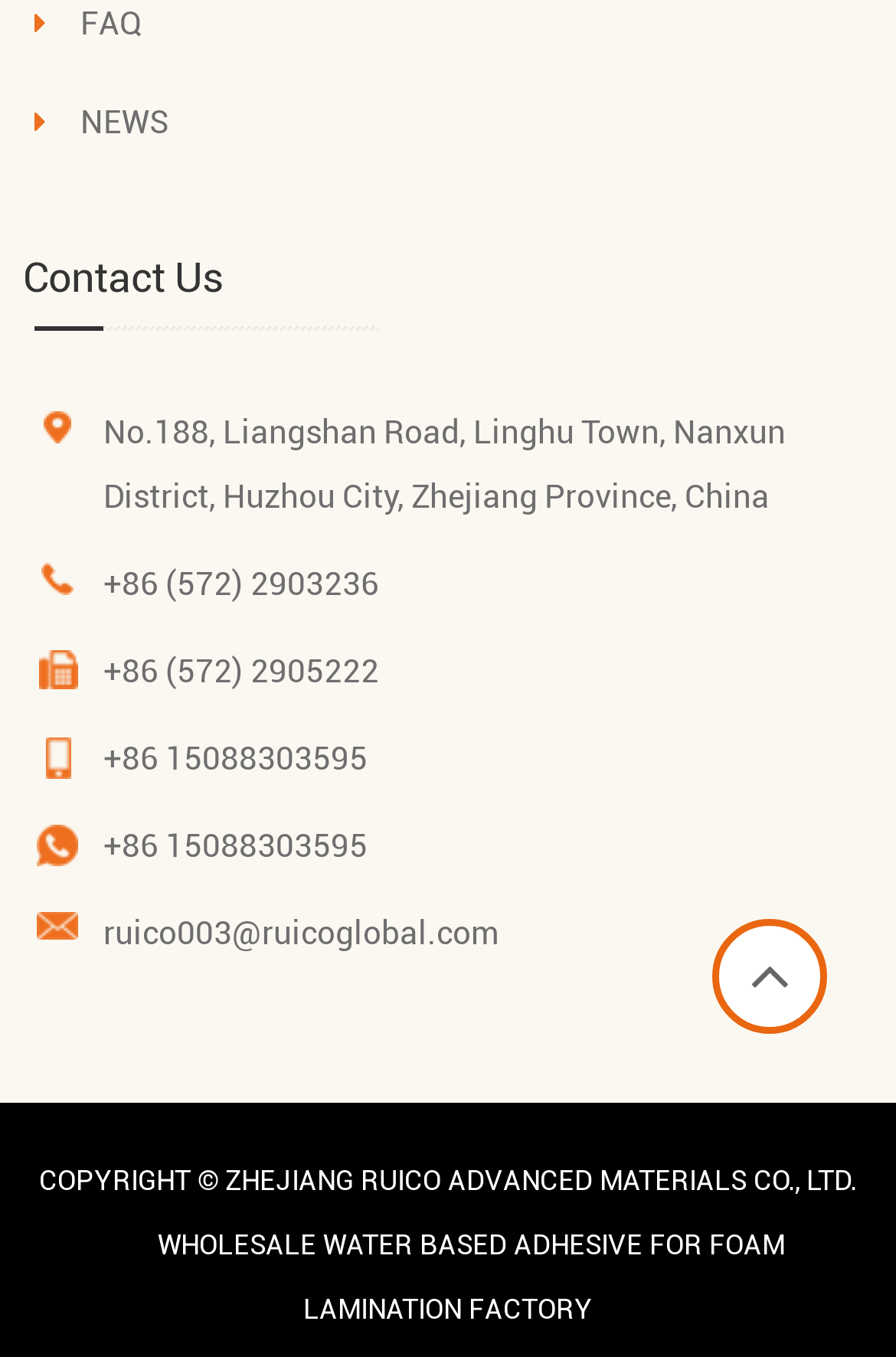Identify the bounding box coordinates of the element to click to follow this instruction: 'visit NEWS page'. Ensure the coordinates are four float values between 0 and 1, provided as [left, top, right, bottom].

[0.09, 0.076, 0.19, 0.103]